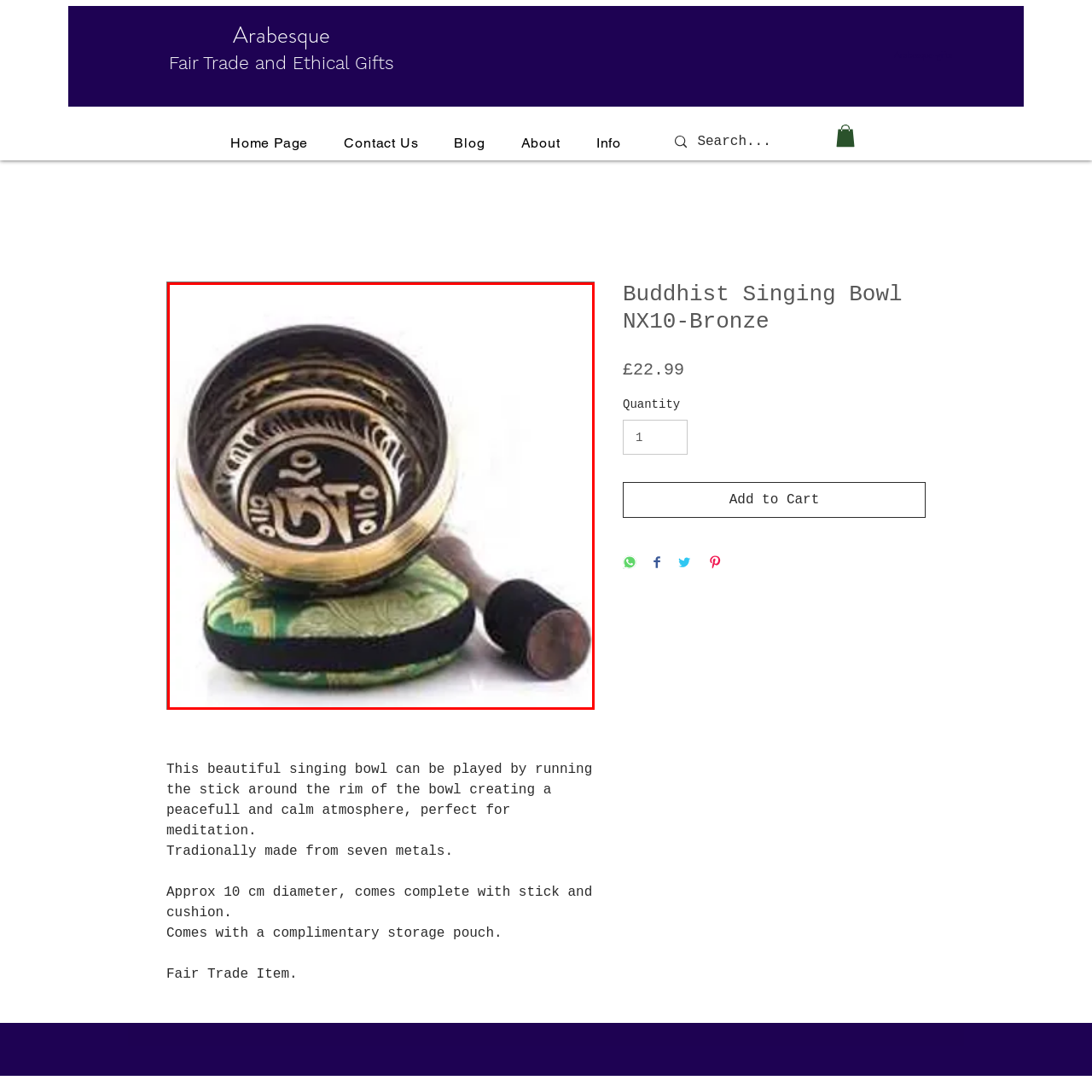What is the diameter of the singing bowl?
Observe the image inside the red bounding box and give a concise answer using a single word or phrase.

10 cm